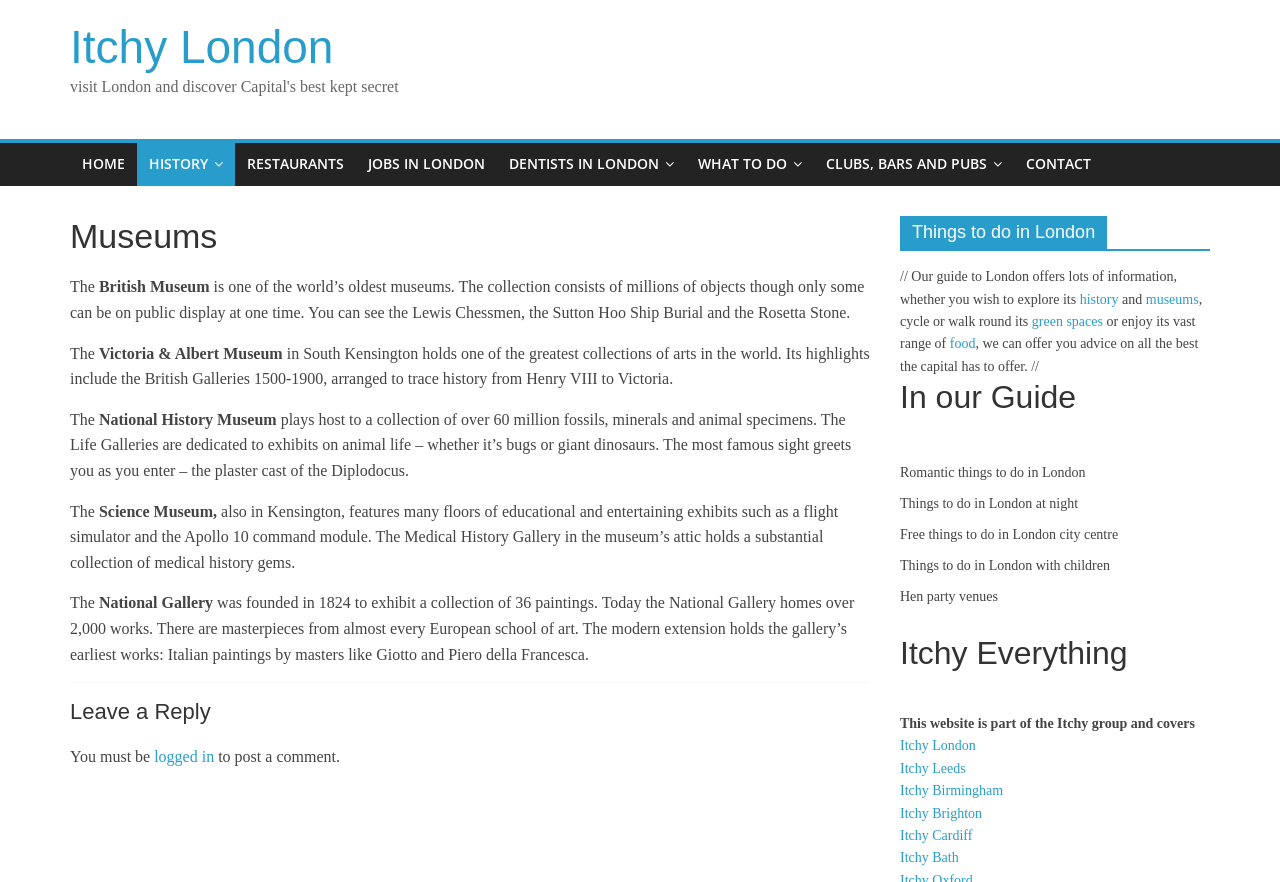Please give a succinct answer to the question in one word or phrase:
How many links are there in the top navigation menu?

9